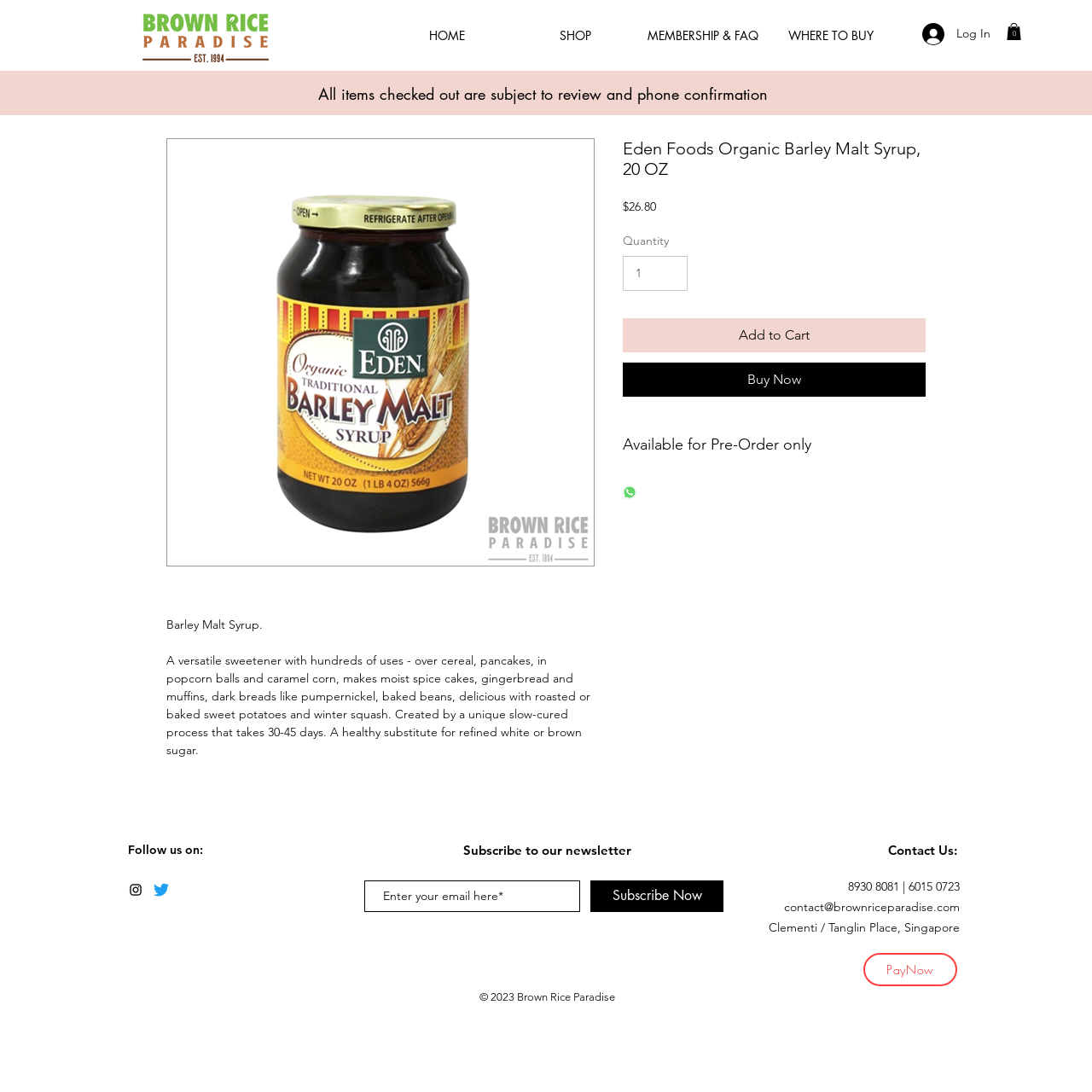Locate the bounding box coordinates of the clickable area to execute the instruction: "Click the 'Subscribe Now' button". Provide the coordinates as four float numbers between 0 and 1, represented as [left, top, right, bottom].

[0.541, 0.806, 0.662, 0.835]